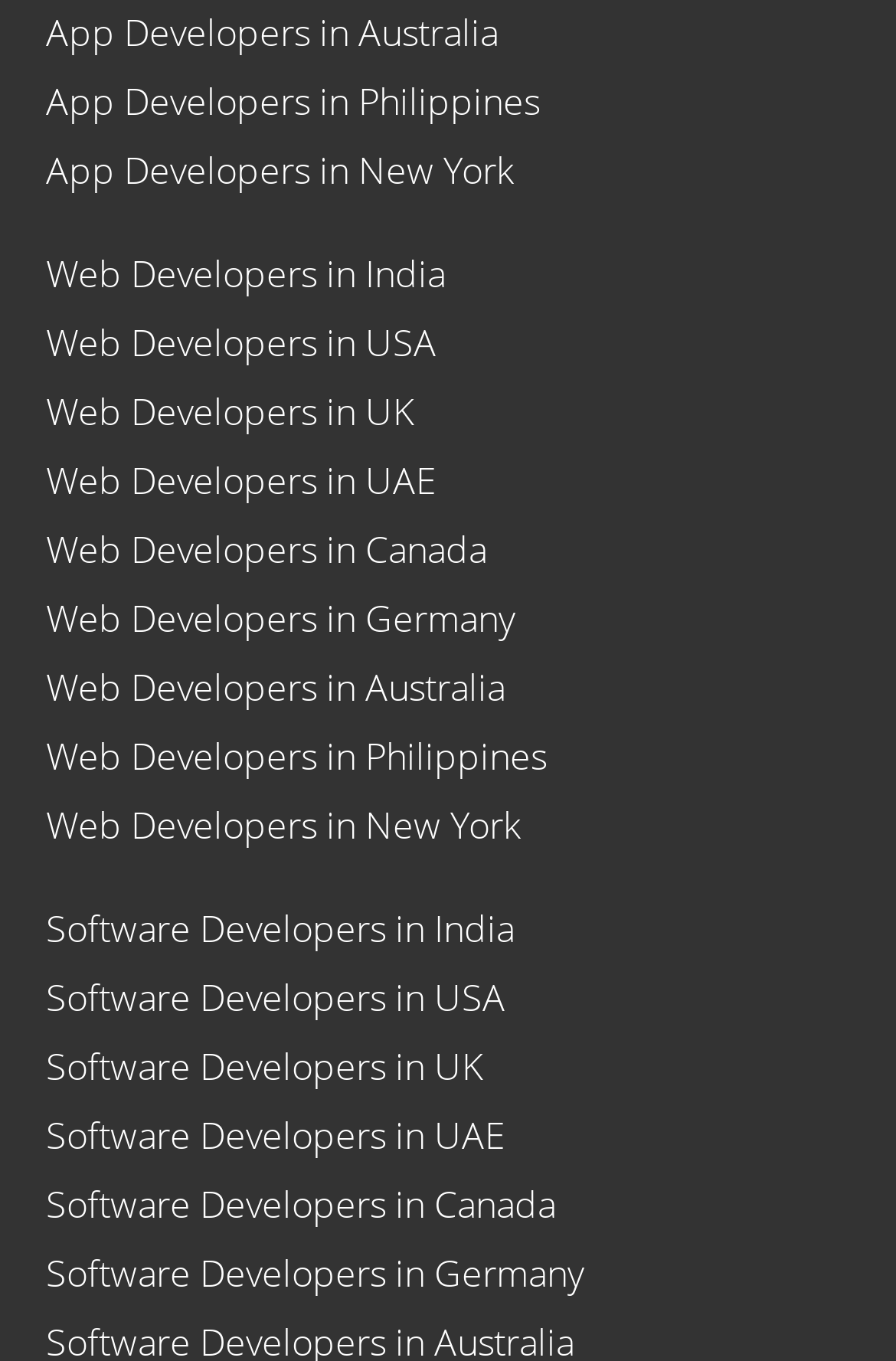Answer the question in one word or a short phrase:
How many app developers are listed?

3